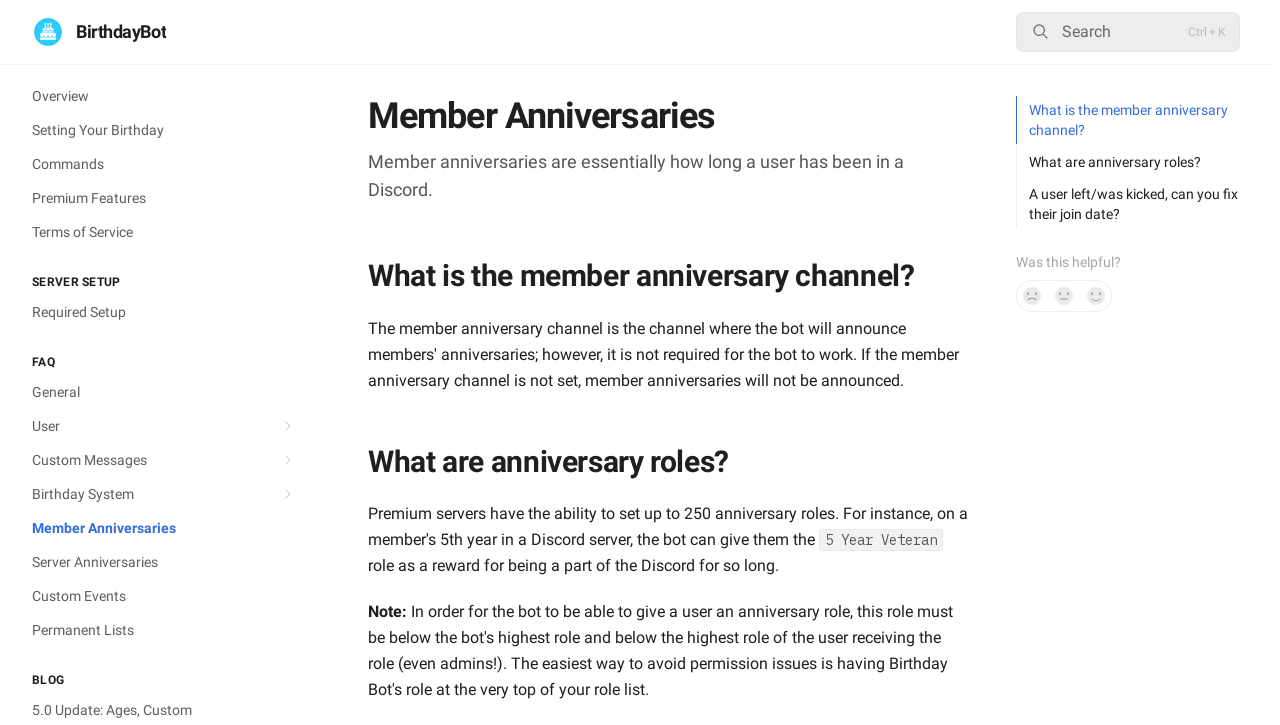Locate the bounding box coordinates of the element I should click to achieve the following instruction: "Go to 'Overview' page".

[0.009, 0.11, 0.238, 0.154]